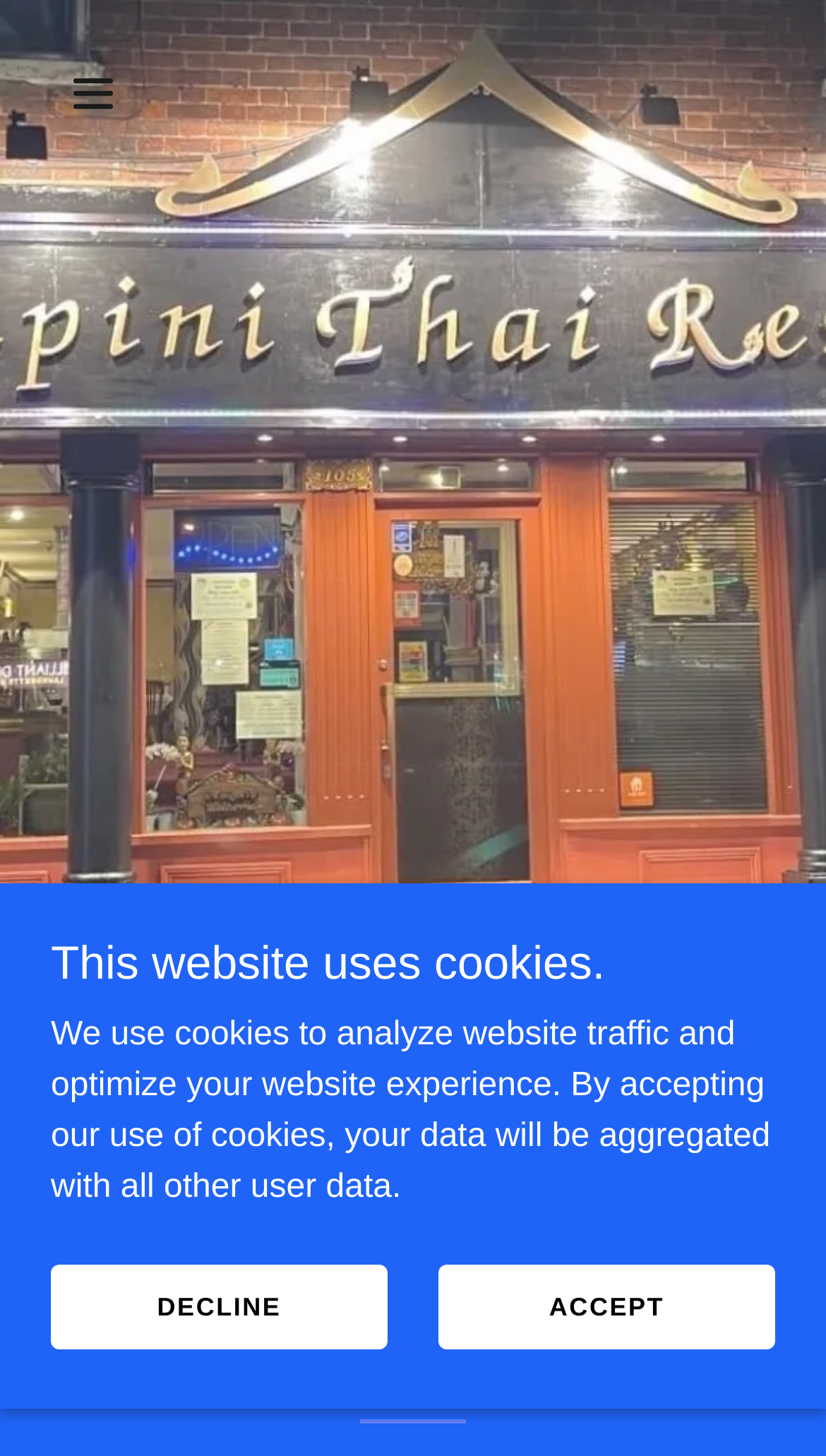What is the relative position of the image on the webpage?
Using the picture, provide a one-word or short phrase answer.

Top